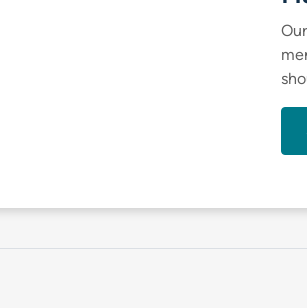What is the tone of the presentation?
Please answer the question with as much detail as possible using the screenshot.

The caption describes the presentation as suggesting an inviting and supportive environment, encouraging readers to engage with the free digital magazine and learn more about the significant themes of mental health positivity and community support, indicating a tone that is welcoming and encouraging.